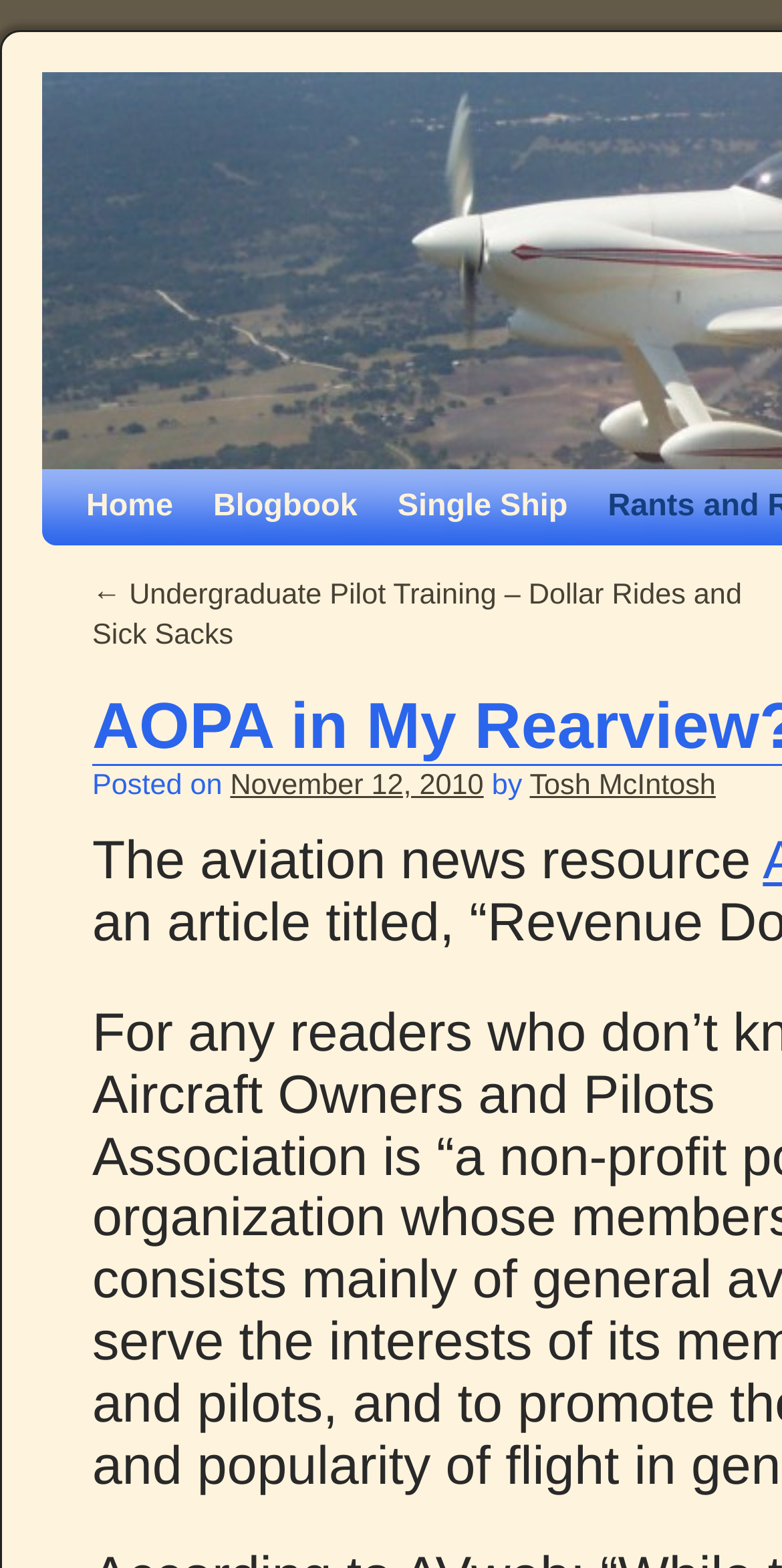Determine the bounding box coordinates of the area to click in order to meet this instruction: "view author profile".

[0.677, 0.491, 0.915, 0.511]